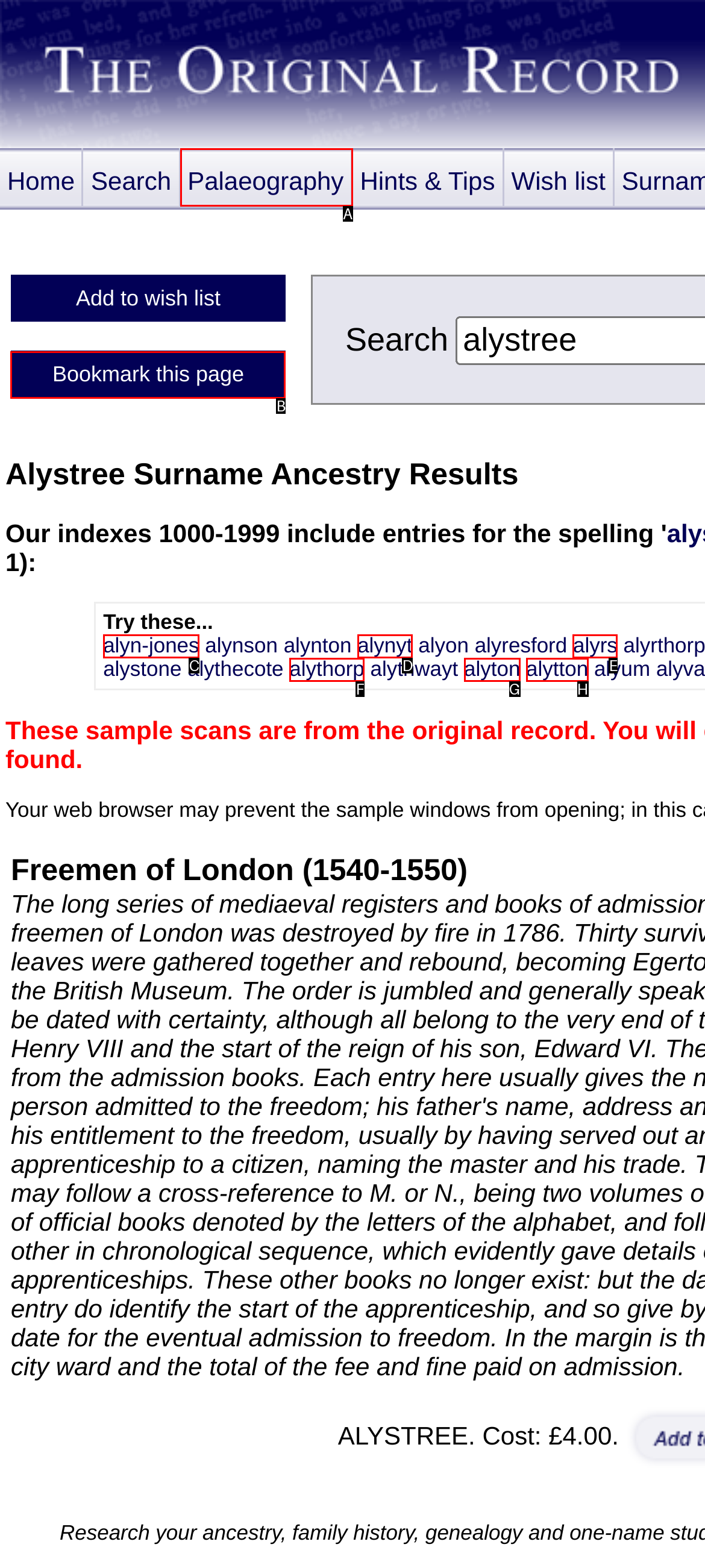From the given choices, which option should you click to complete this task: Go to App? Answer with the letter of the correct option.

None